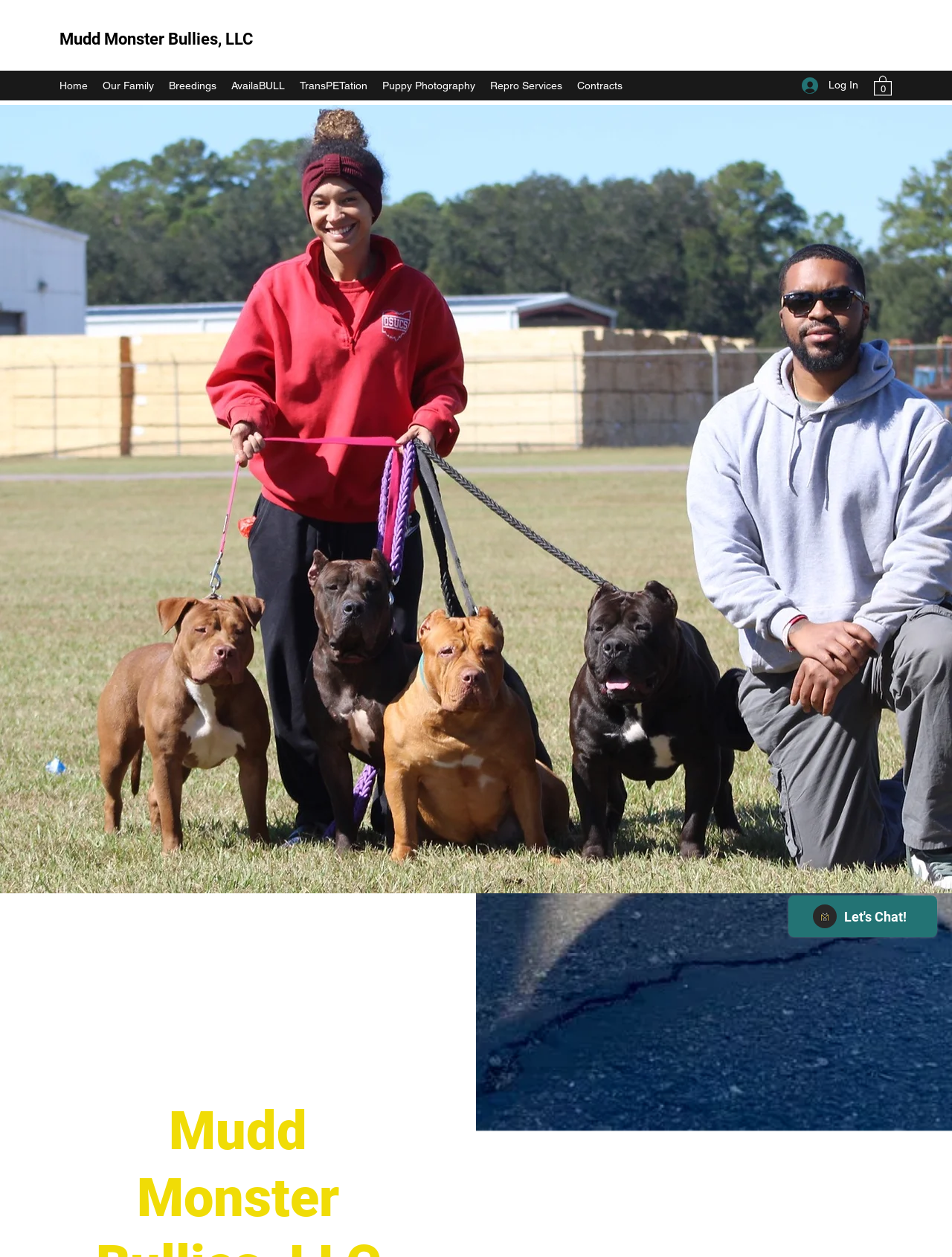Locate the bounding box coordinates of the element that should be clicked to fulfill the instruction: "Chat with Wix".

[0.82, 0.707, 1.0, 0.757]